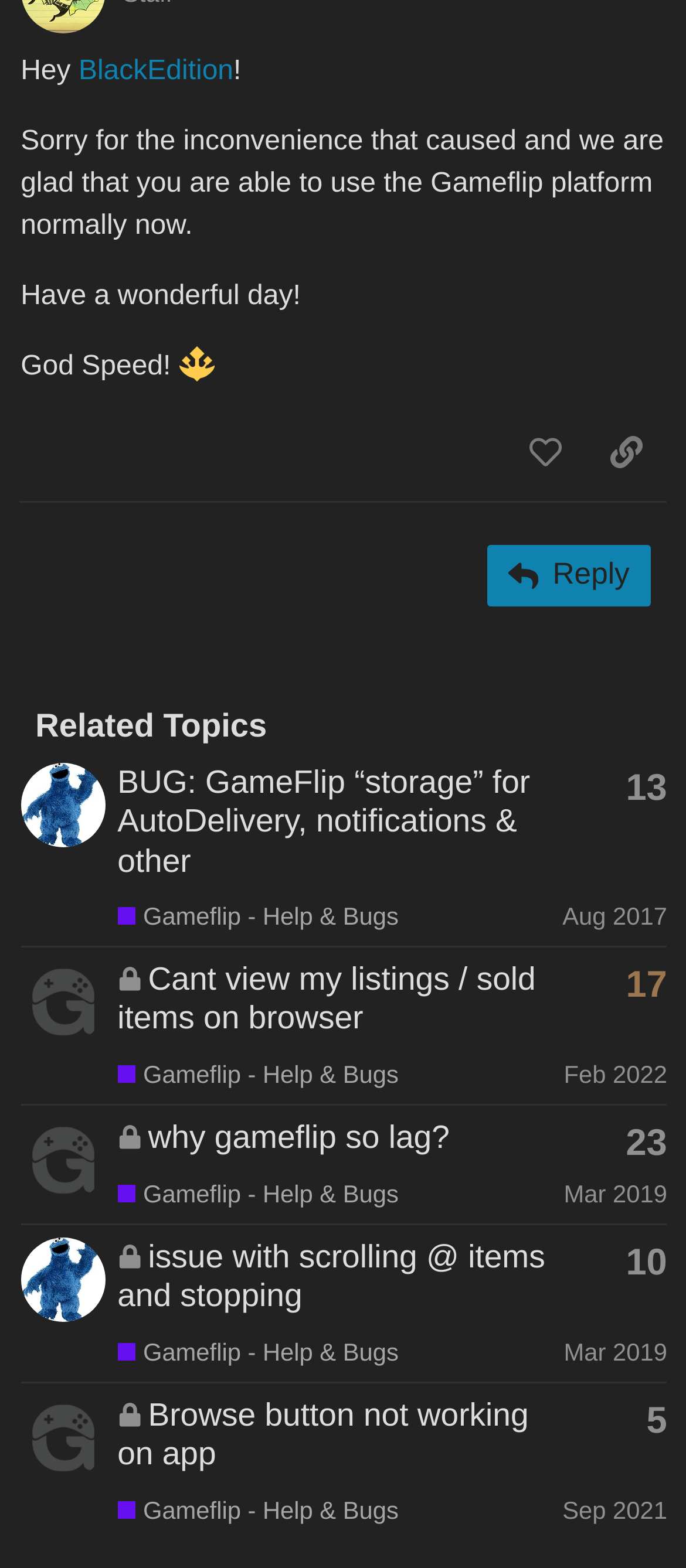Provide a one-word or brief phrase answer to the question:
What is the status of the topic 'why gameflip so lag?'?

Closed